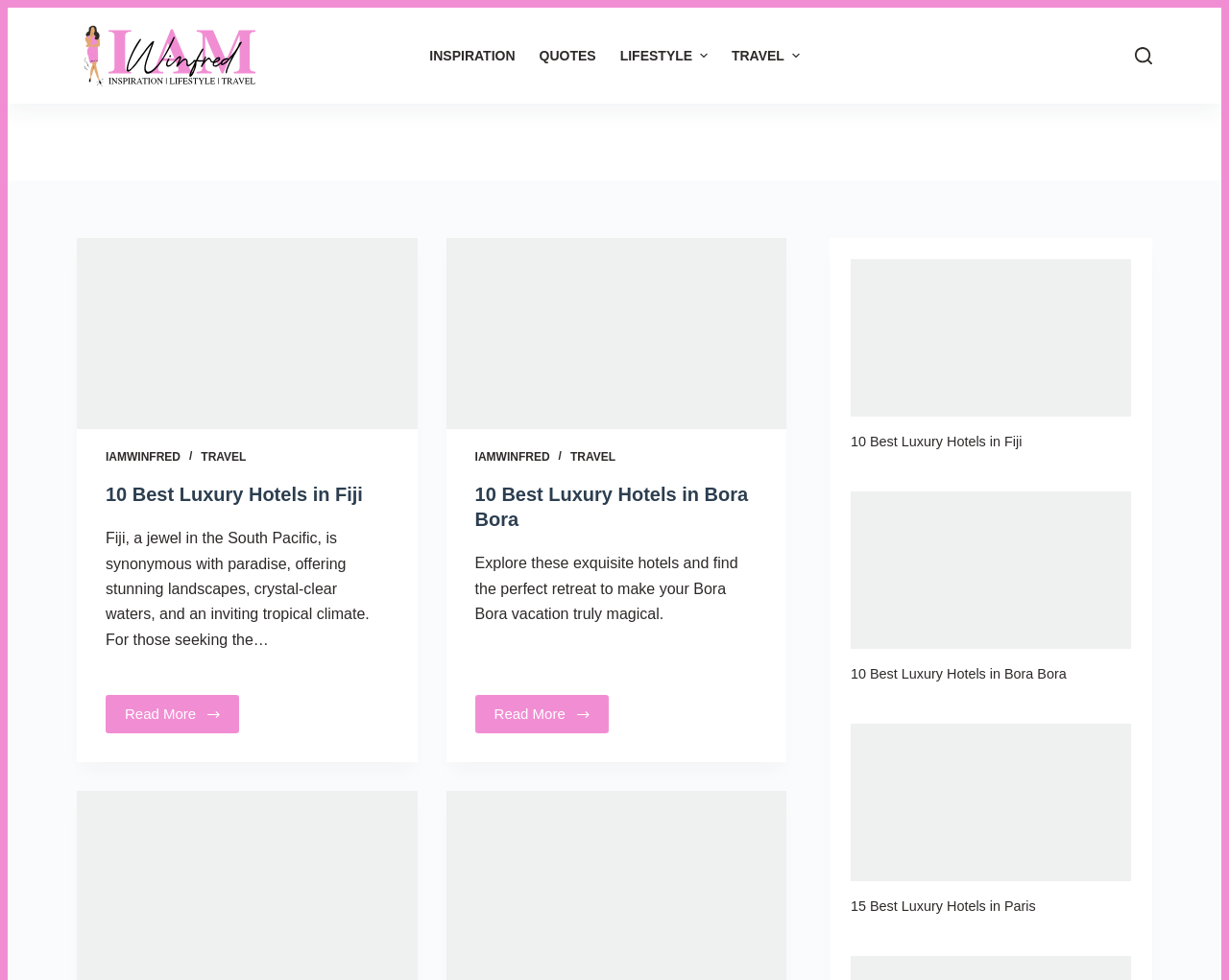Please find the bounding box coordinates of the element that needs to be clicked to perform the following instruction: "Explore '10 Best Luxury Hotels in Bora Bora'". The bounding box coordinates should be four float numbers between 0 and 1, represented as [left, top, right, bottom].

[0.386, 0.709, 0.495, 0.748]